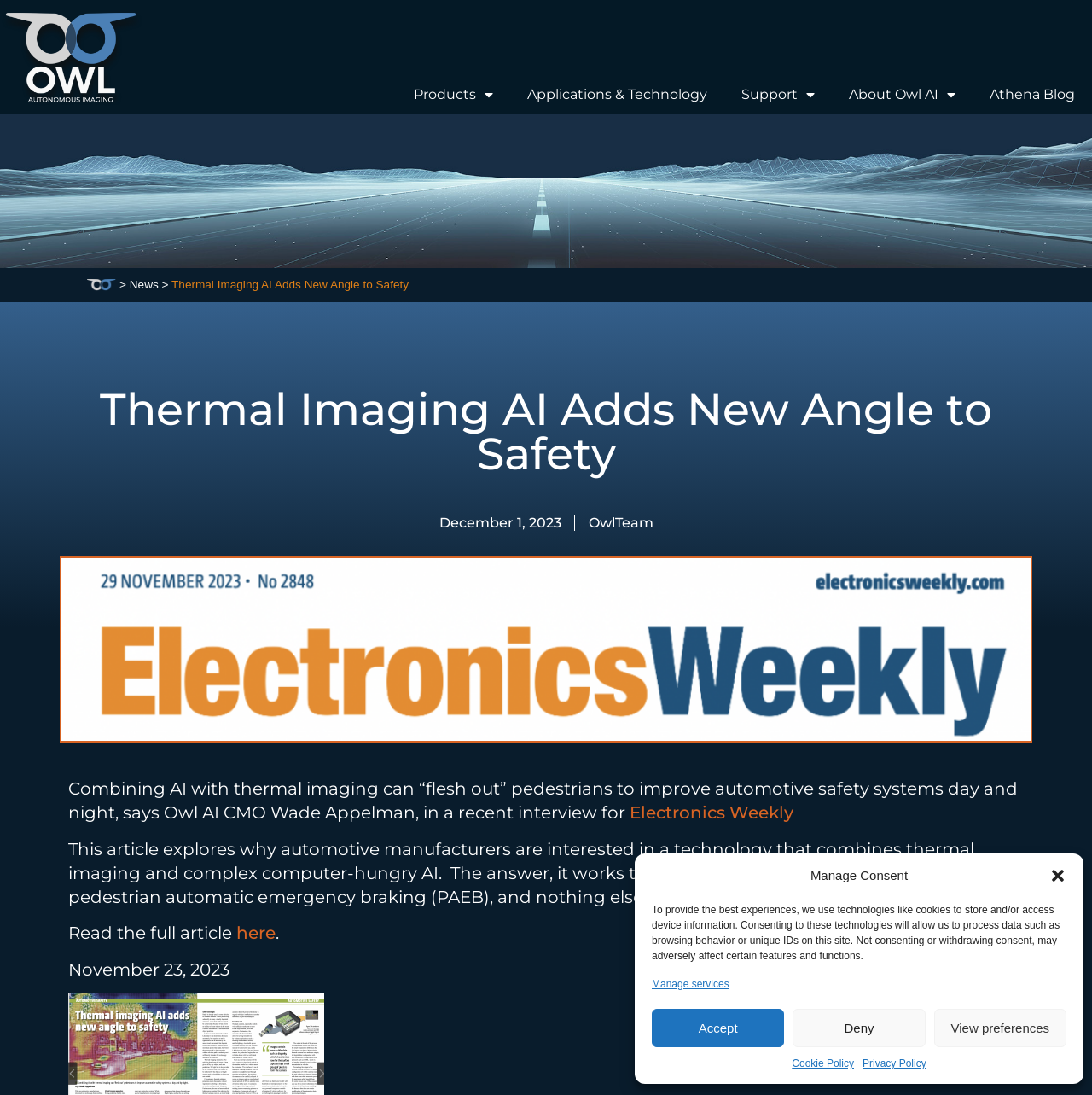Identify the headline of the webpage and generate its text content.

Thermal Imaging AI Adds New Angle to Safety